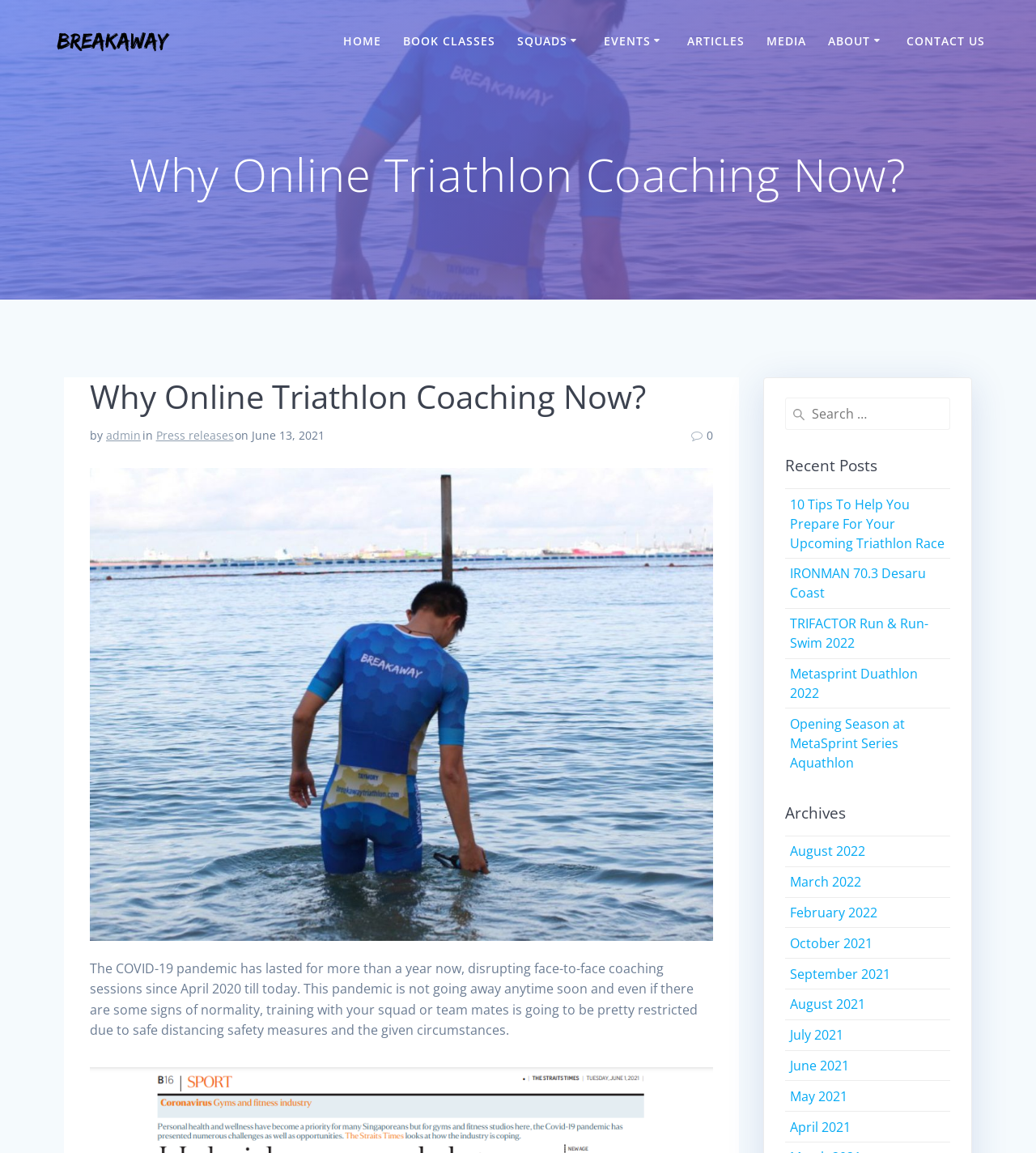Please reply to the following question with a single word or a short phrase:
How many recent posts are listed?

5